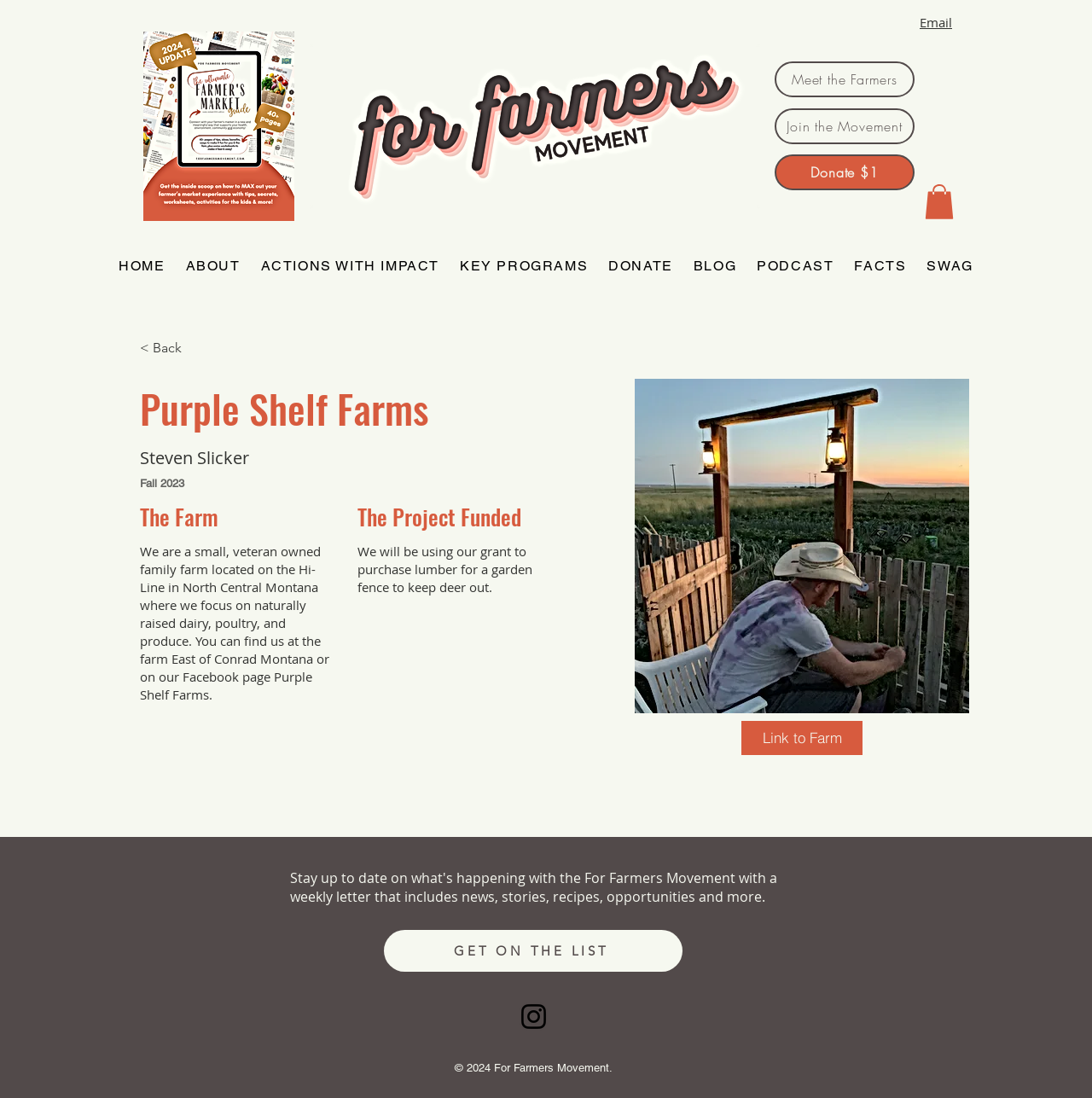Please identify the bounding box coordinates of the element's region that I should click in order to complete the following instruction: "Get on the email list". The bounding box coordinates consist of four float numbers between 0 and 1, i.e., [left, top, right, bottom].

[0.352, 0.847, 0.625, 0.885]